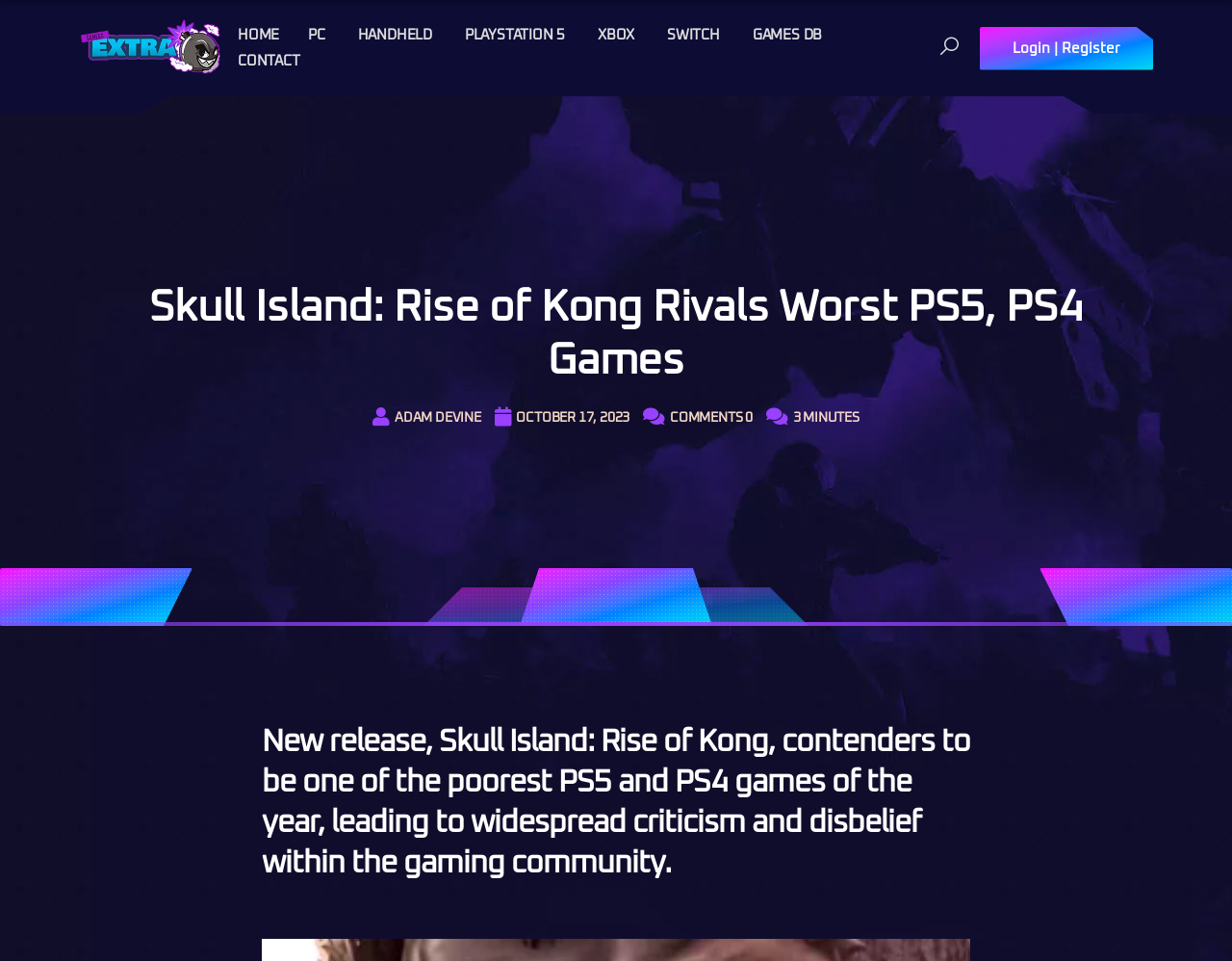Find the bounding box coordinates of the element you need to click on to perform this action: 'Login or Register'. The coordinates should be represented by four float values between 0 and 1, in the format [left, top, right, bottom].

[0.795, 0.028, 0.936, 0.073]